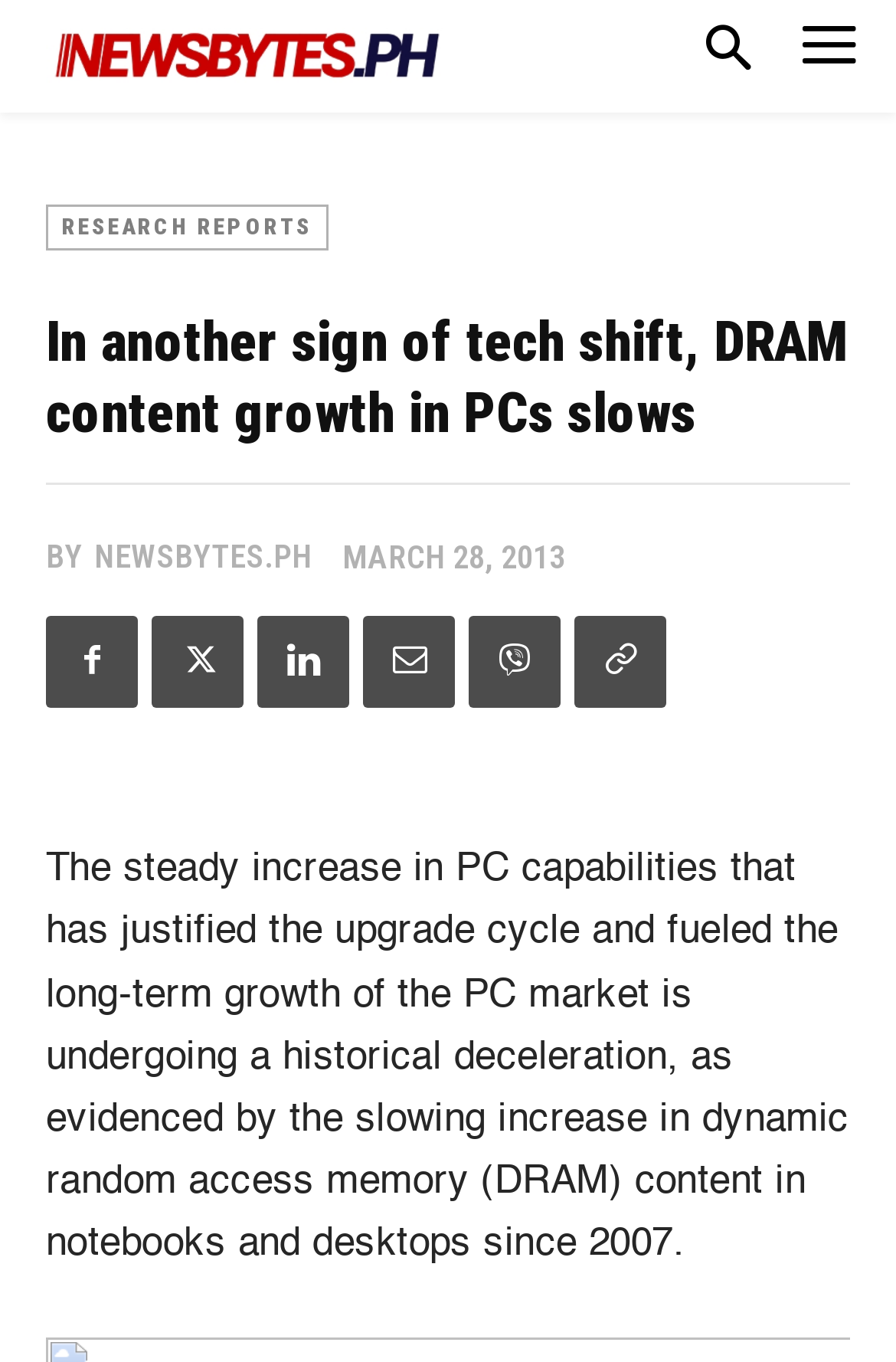What is the date of the article?
Answer the question with a single word or phrase, referring to the image.

MARCH 28, 2013